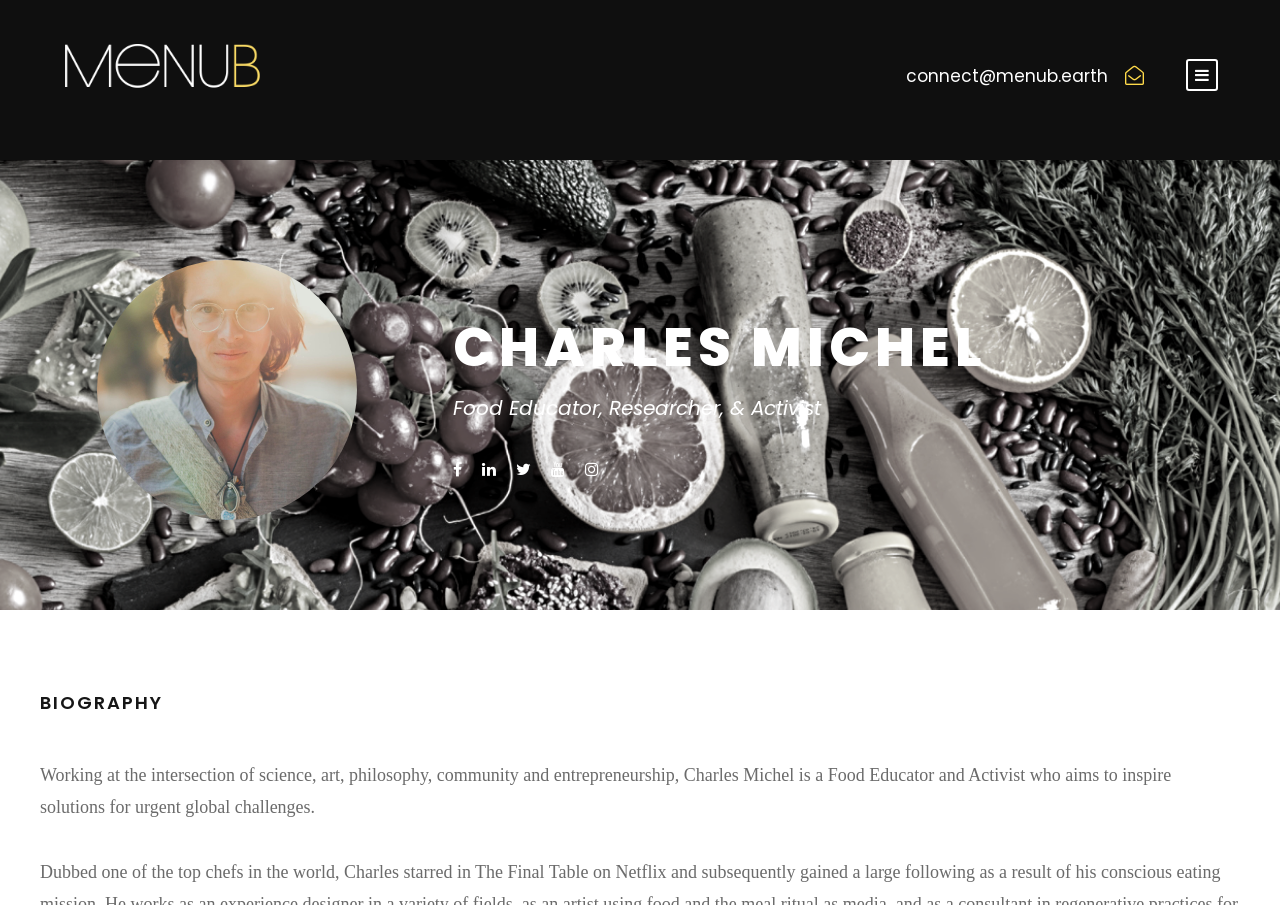Please give a short response to the question using one word or a phrase:
What is Charles Michel's profession?

Food Educator, Researcher, & Activist